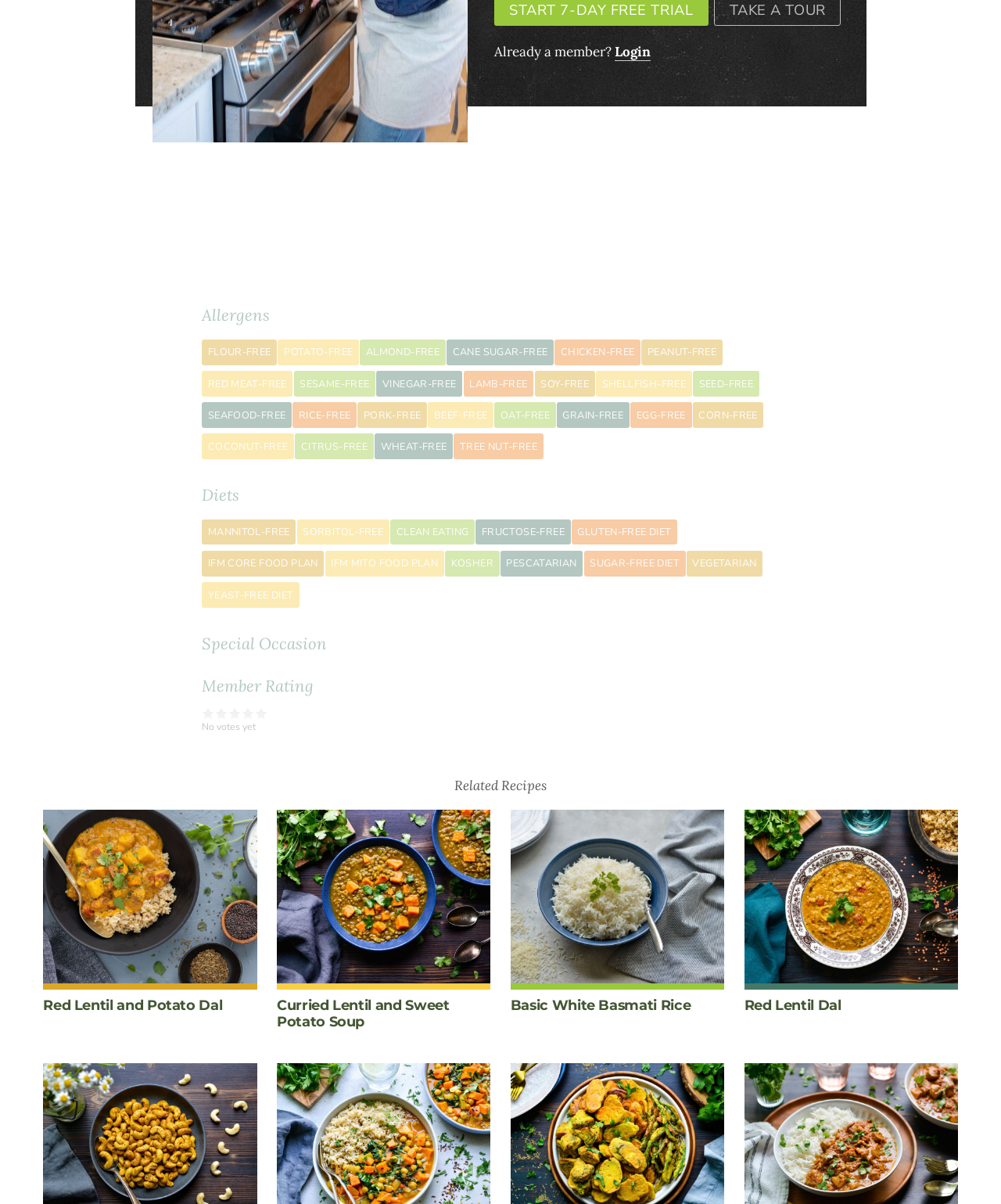Identify the bounding box coordinates of the clickable region required to complete the instruction: "Click on 'FLOUR-FREE'". The coordinates should be given as four float numbers within the range of 0 and 1, i.e., [left, top, right, bottom].

[0.202, 0.282, 0.277, 0.303]